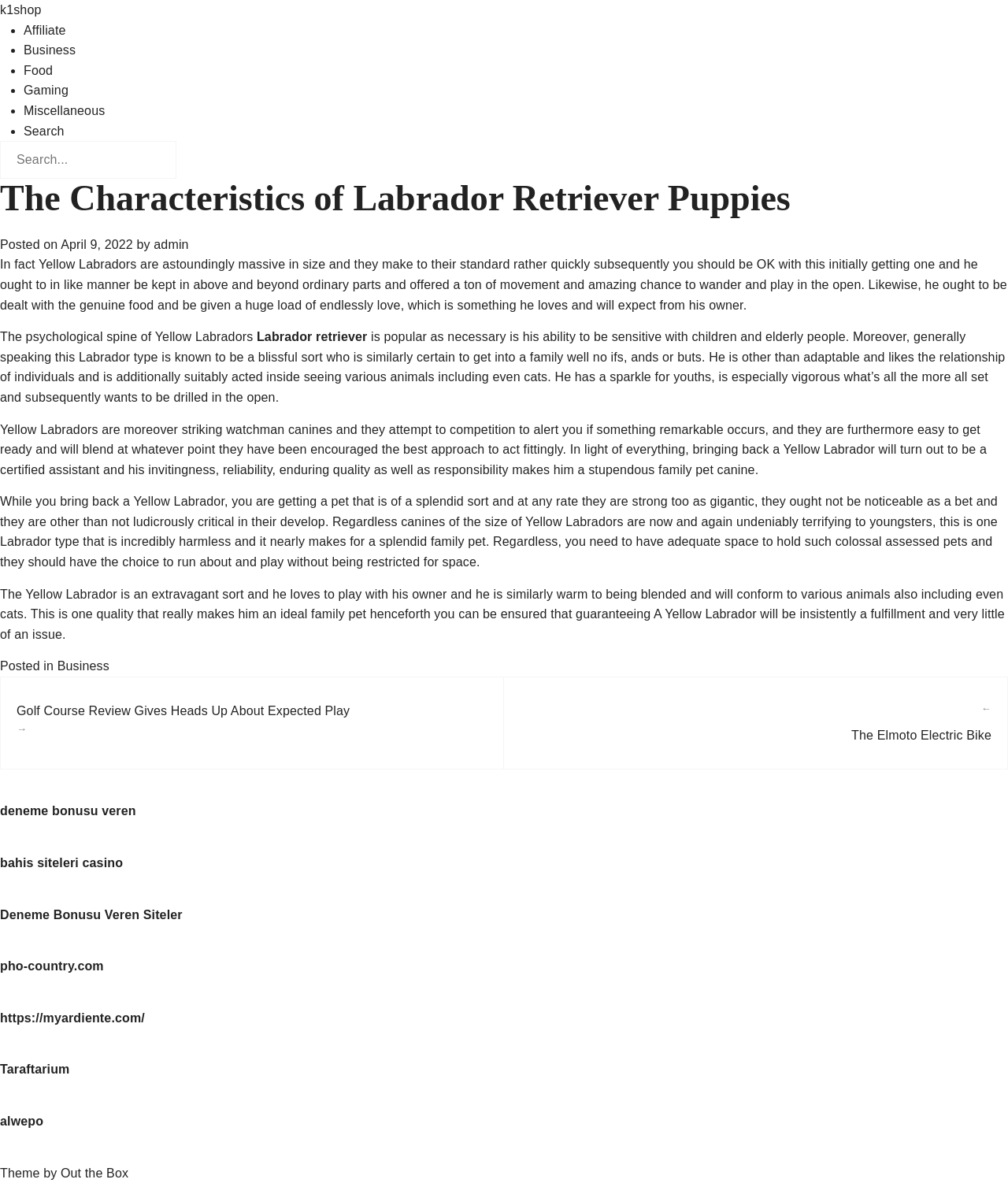How many links are there in the footer section?
Answer the question in as much detail as possible.

The footer section is located at the bottom of the webpage and contains two links, 'Posted in' and 'Business', which can be counted to determine the answer.